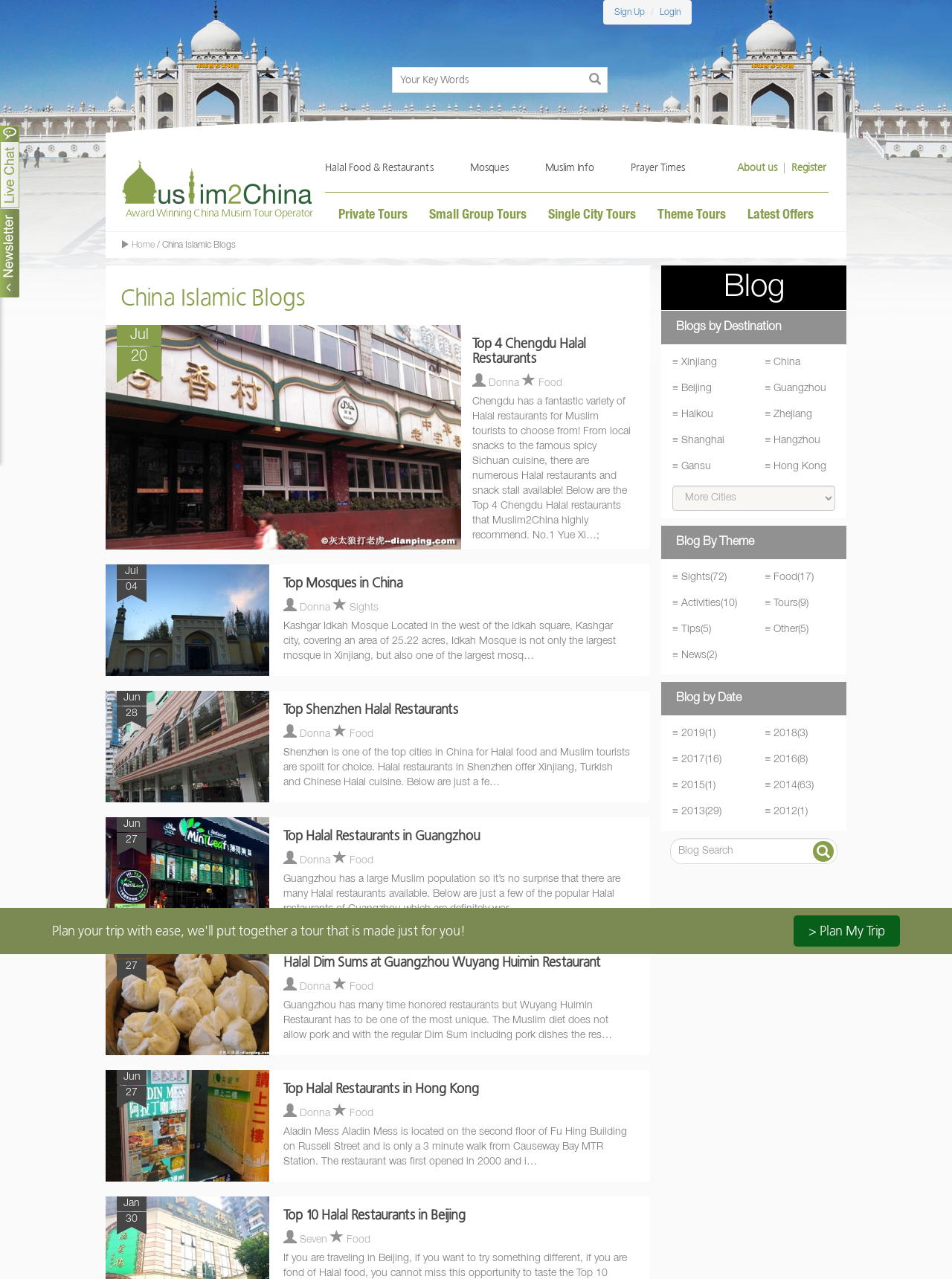Locate the bounding box coordinates of the element that should be clicked to fulfill the instruction: "View top halal restaurants in Chengdu".

[0.111, 0.254, 0.484, 0.429]